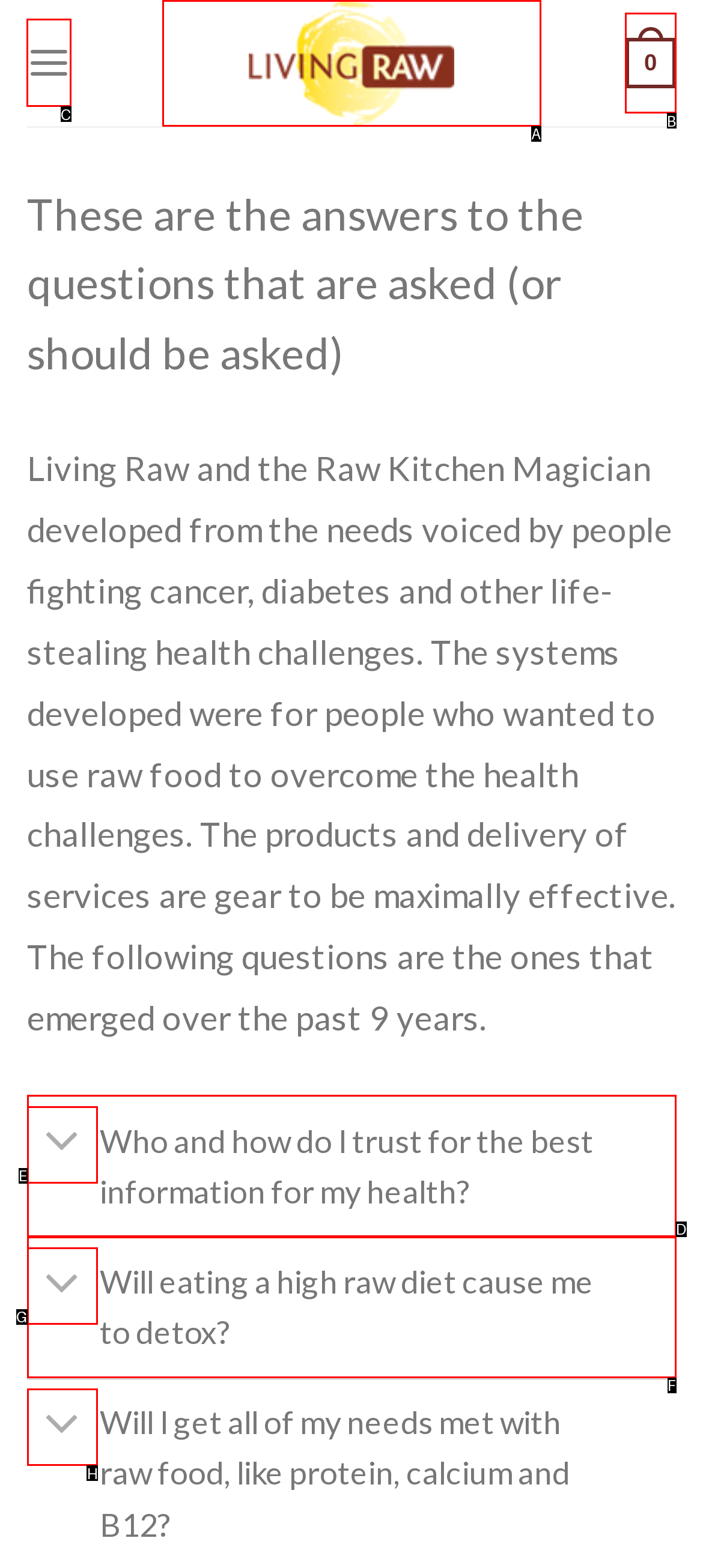Choose the HTML element that needs to be clicked for the given task: Open the menu Respond by giving the letter of the chosen option.

C